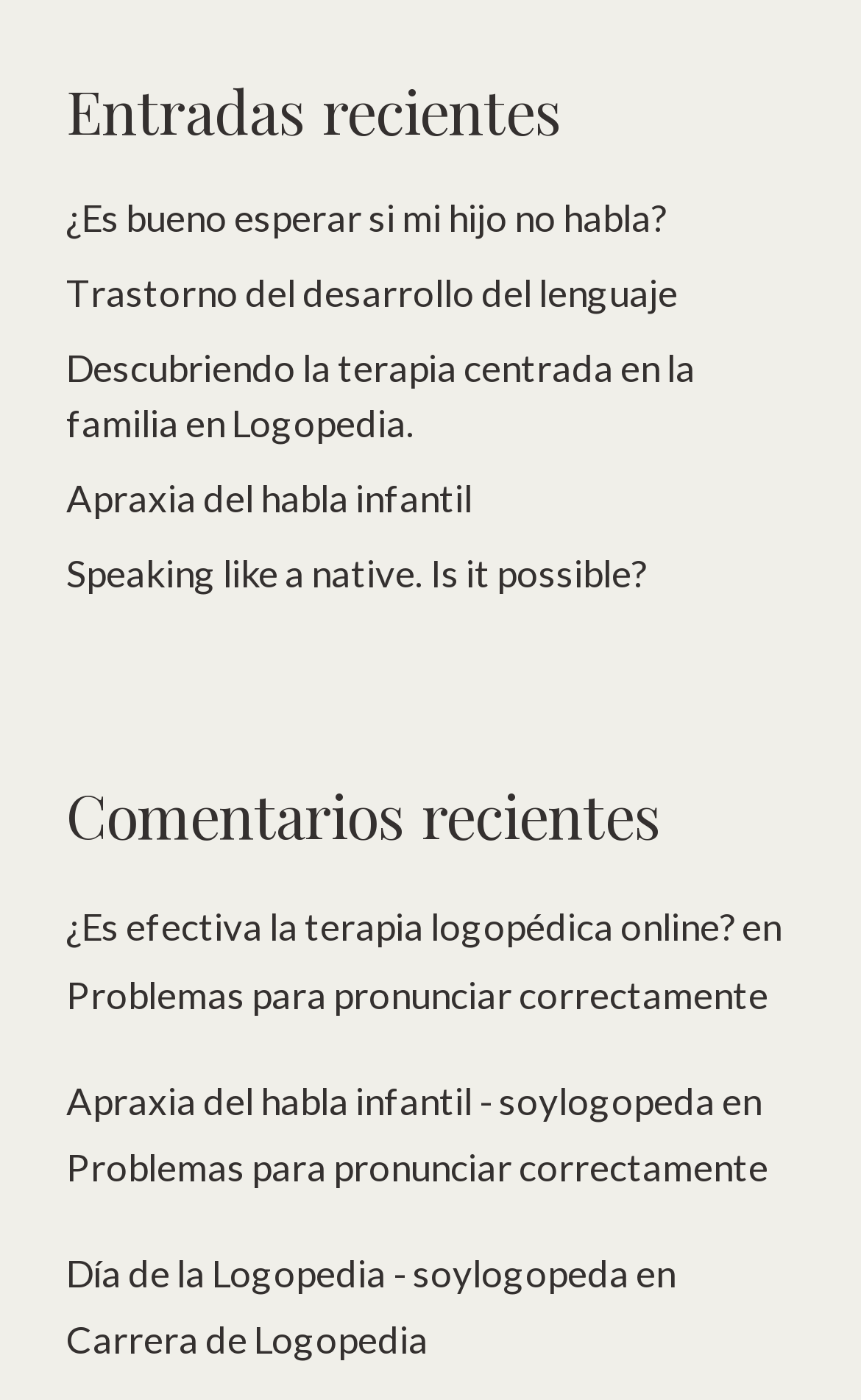Select the bounding box coordinates of the element I need to click to carry out the following instruction: "Check the recent comments".

[0.077, 0.557, 0.923, 0.608]